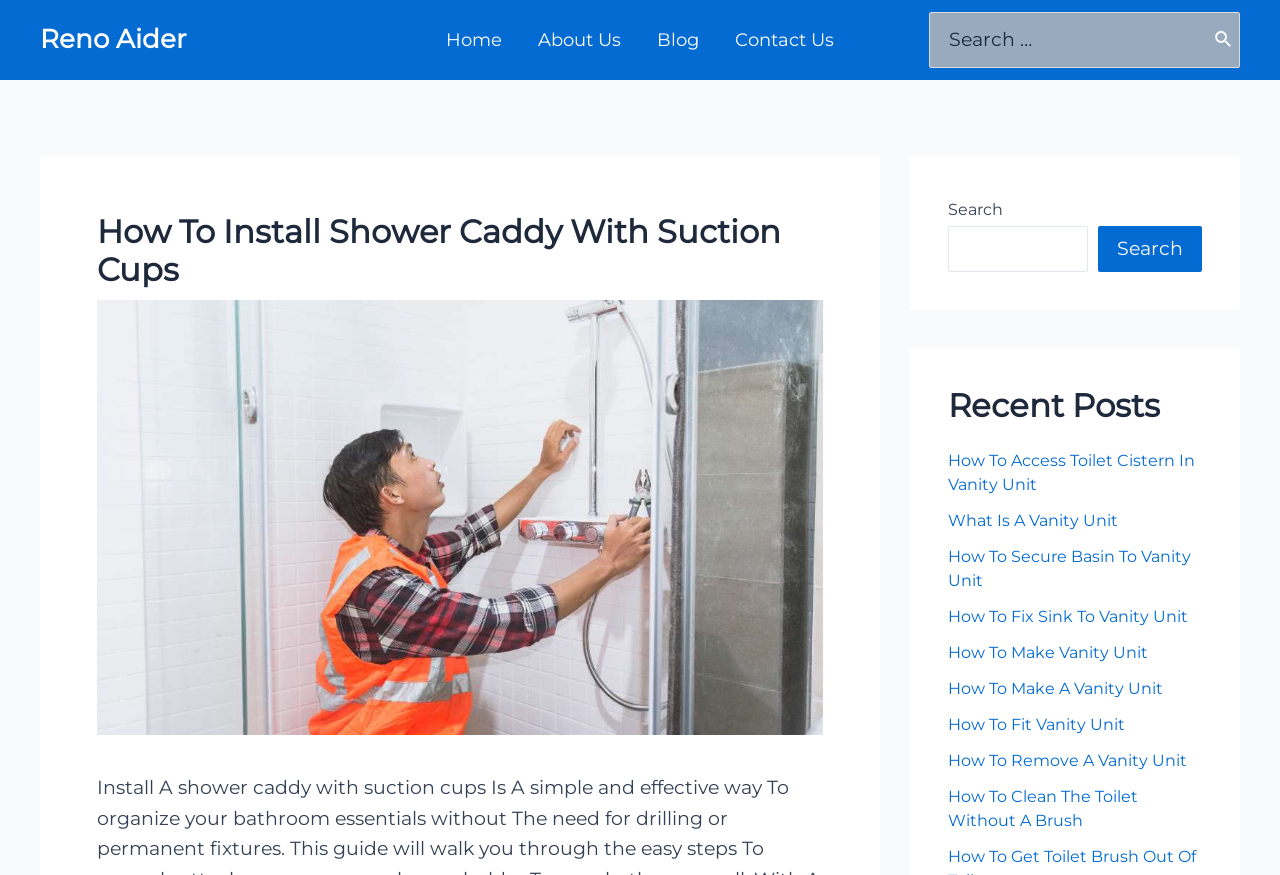Determine the bounding box coordinates of the element's region needed to click to follow the instruction: "Check the number of views of the first article". Provide these coordinates as four float numbers between 0 and 1, formatted as [left, top, right, bottom].

None